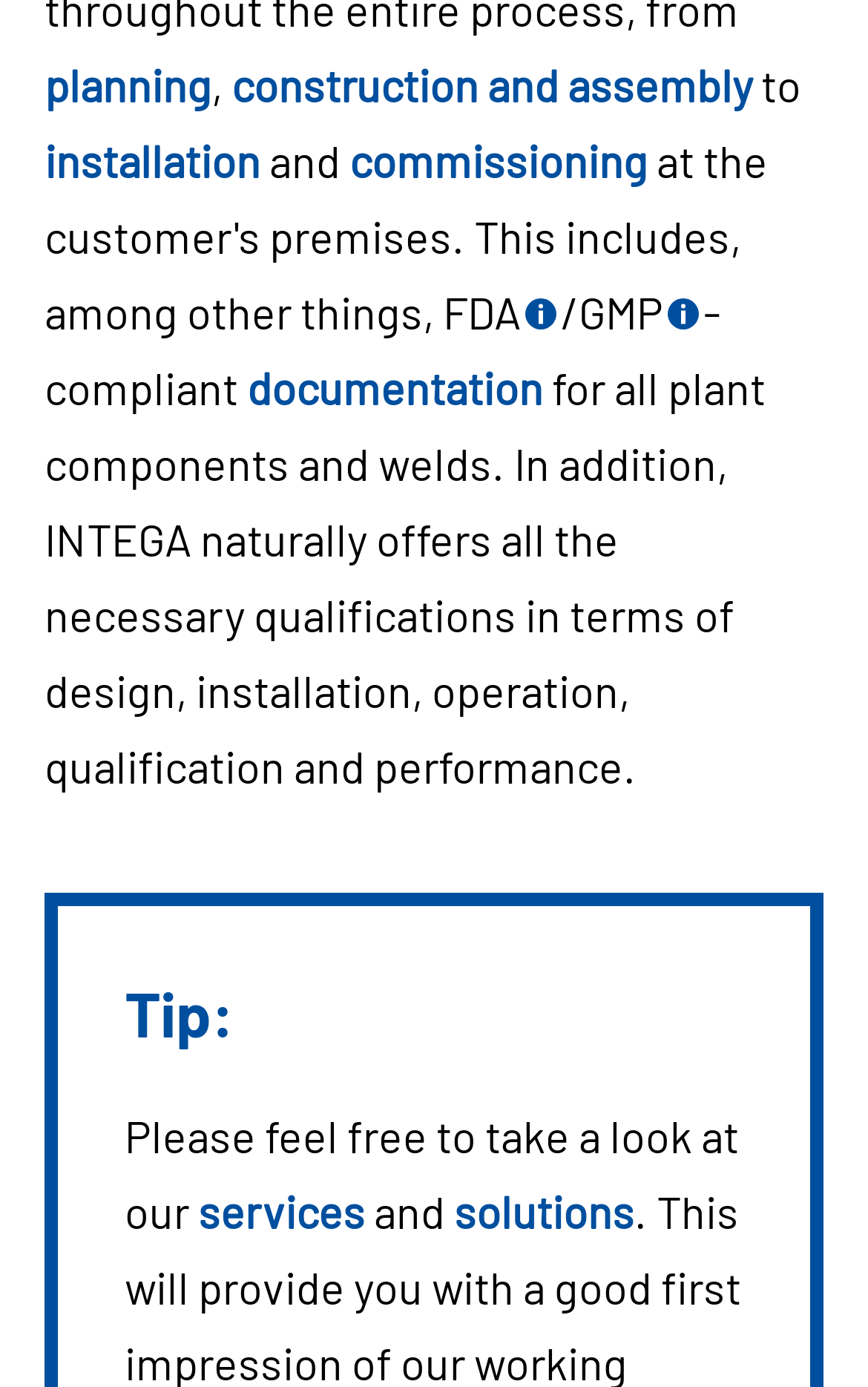Using the webpage screenshot and the element description services, determine the bounding box coordinates. Specify the coordinates in the format (top-left x, top-left y, bottom-right x, bottom-right y) with values ranging from 0 to 1.

[0.228, 0.854, 0.421, 0.893]